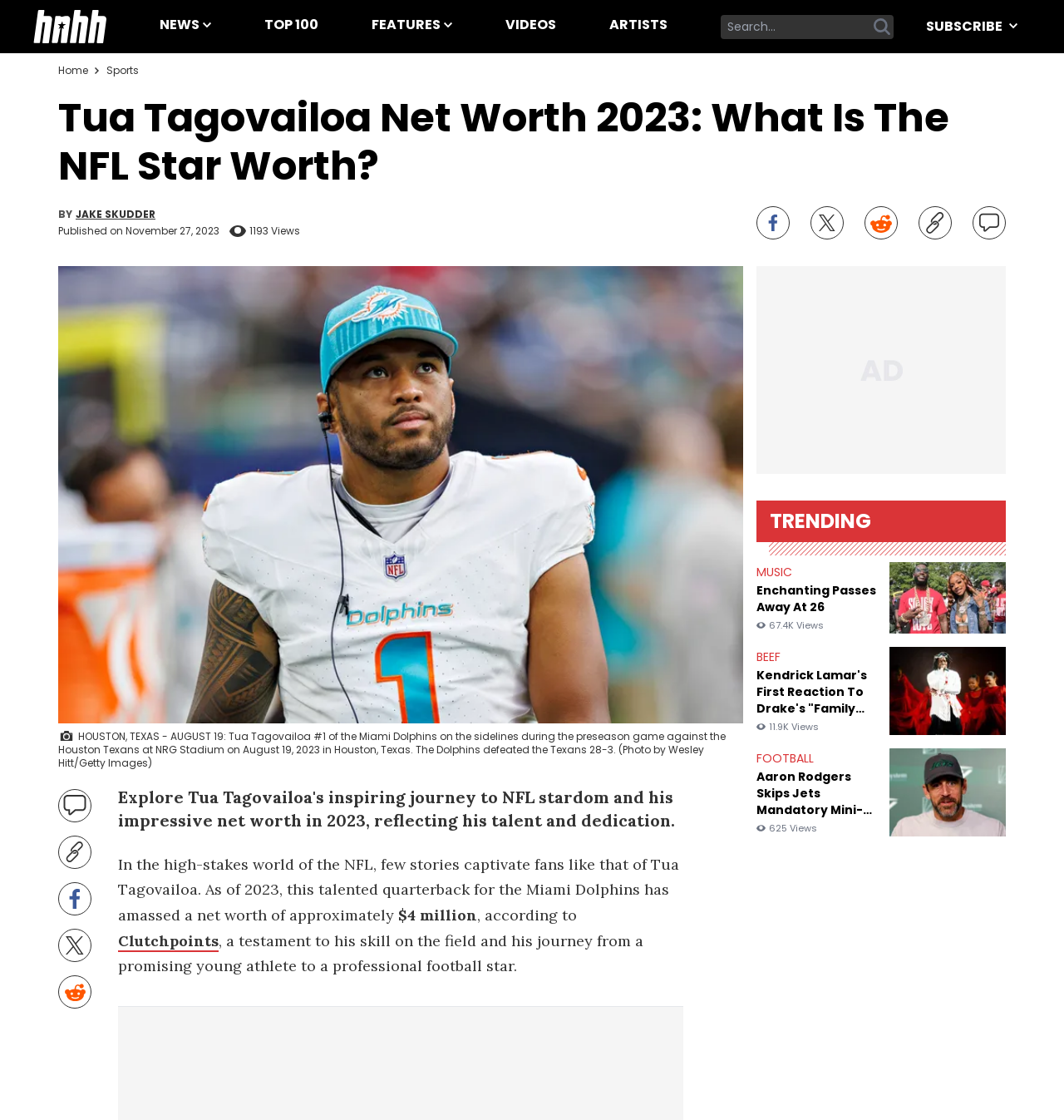Identify and extract the main heading of the webpage.

Tua Tagovailoa Net Worth 2023: What Is The NFL Star Worth?